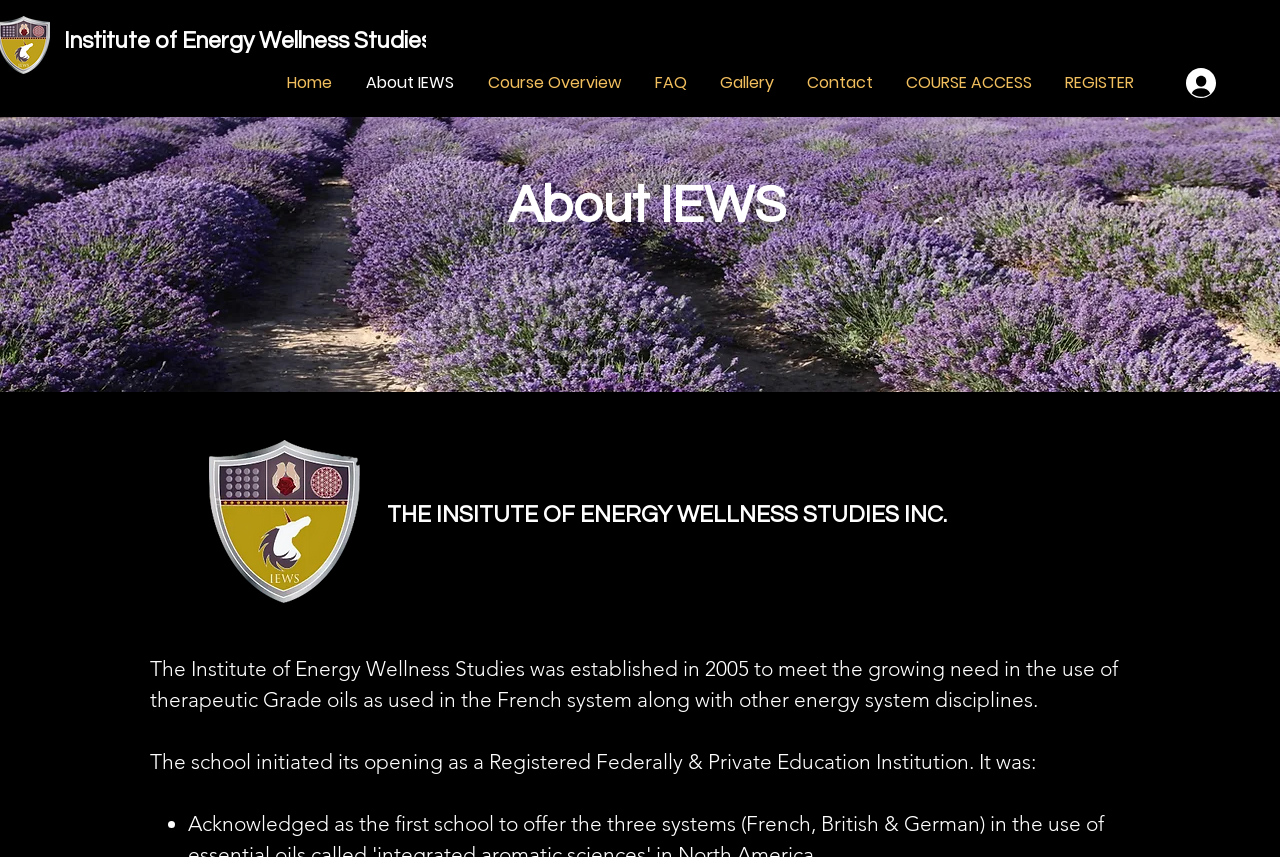Answer the question with a brief word or phrase:
What is the registration status of the institution?

Registered Federally & Private Education Institution